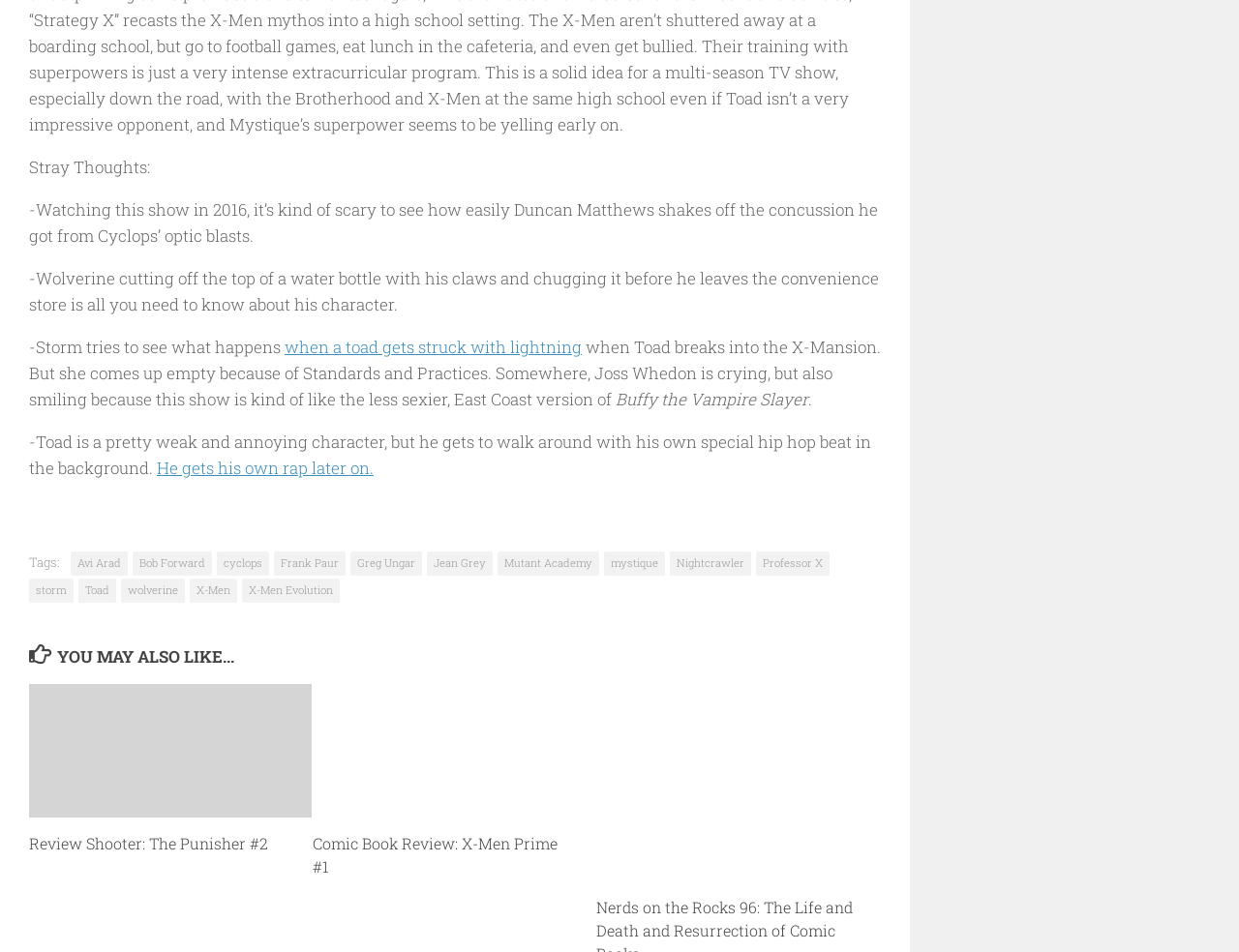What is the title of the show being discussed?
Could you please answer the question thoroughly and with as much detail as possible?

The title of the show being discussed can be inferred from the text '...kind of like the less sexier, East Coast version of Buffy the Vampire Slayer...' and the link 'X-Men Evolution' in the tags section.